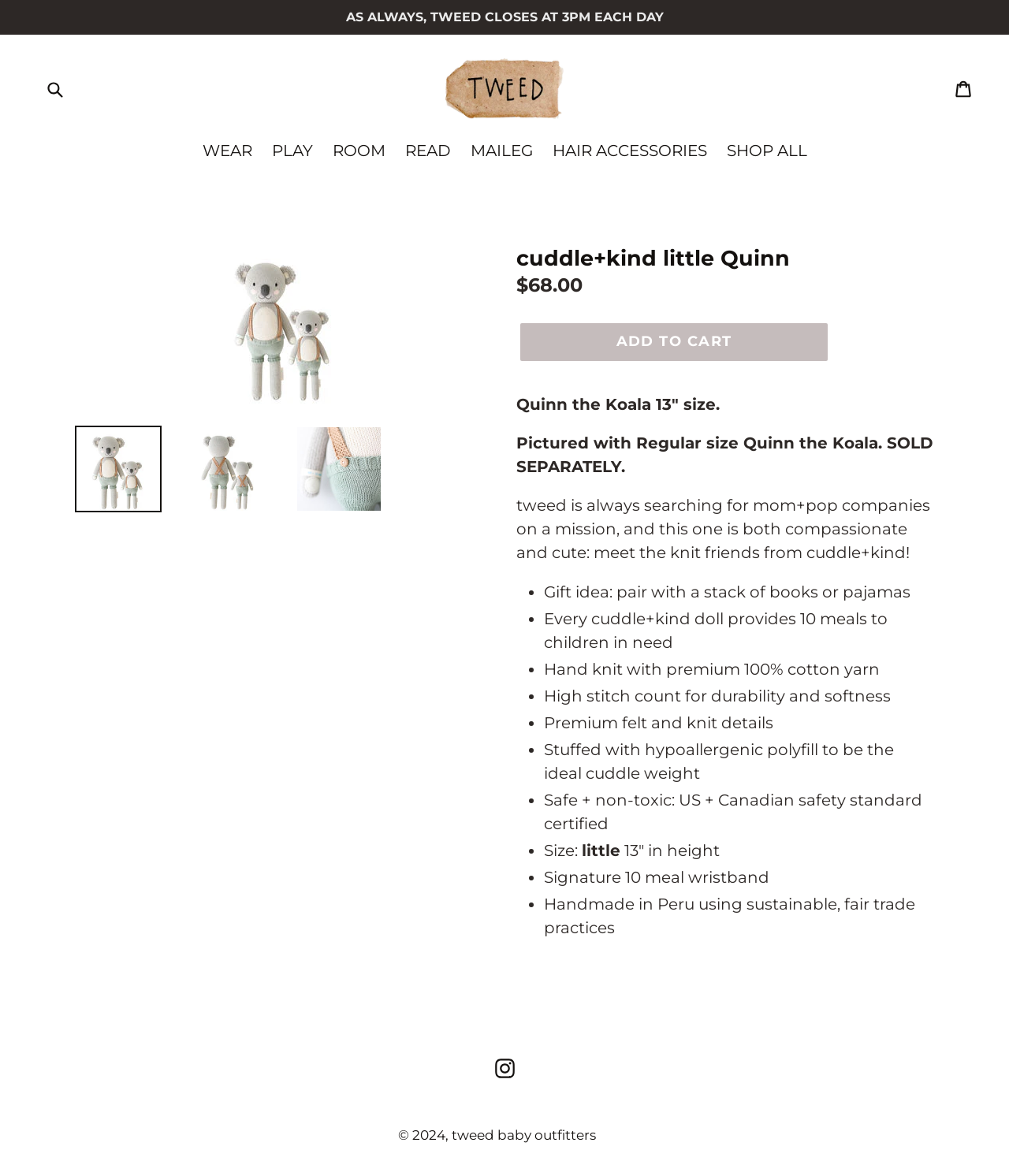Can you find the bounding box coordinates of the area I should click to execute the following instruction: "Visit the Cart page"?

[0.947, 0.059, 0.965, 0.091]